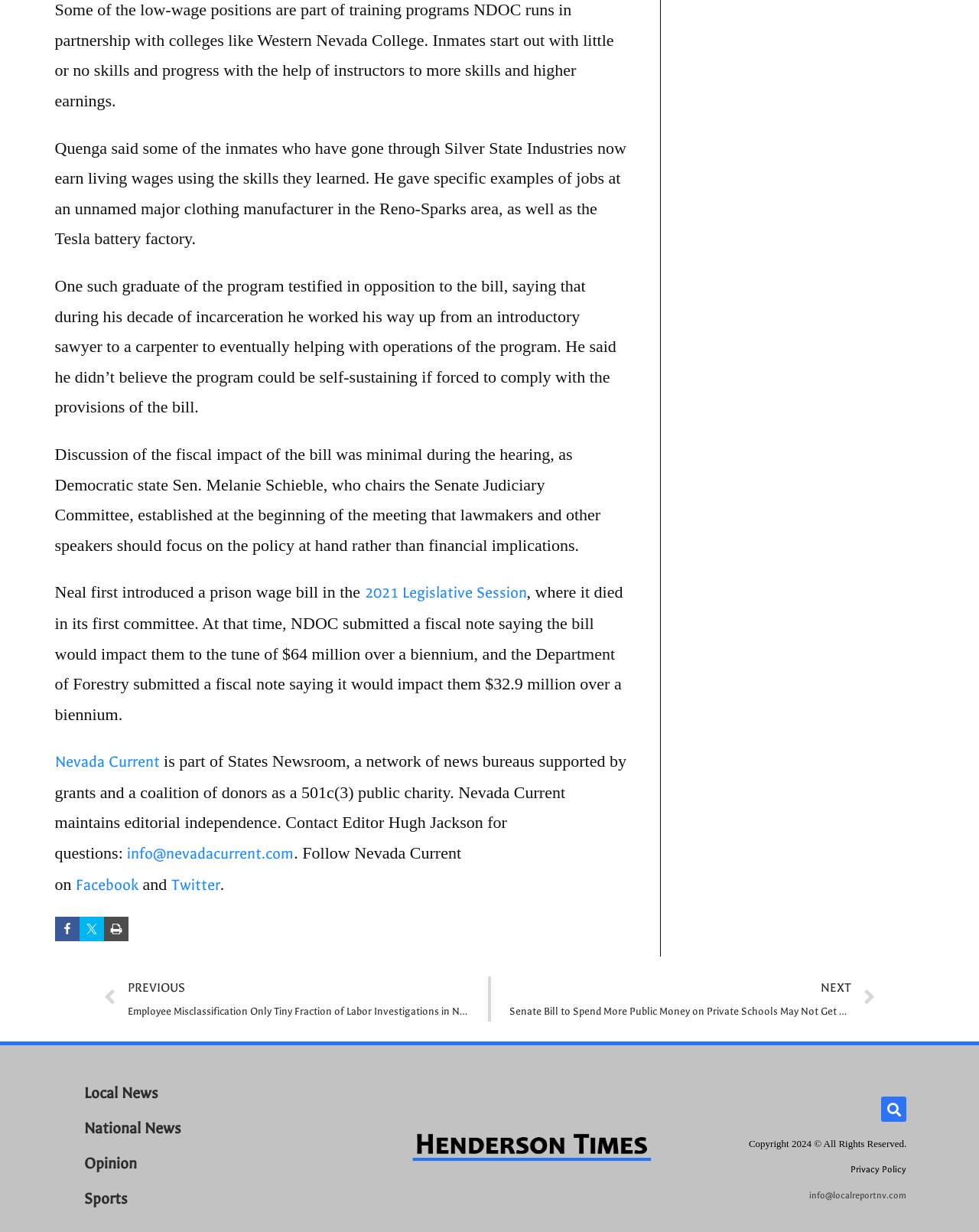Determine the bounding box coordinates of the clickable area required to perform the following instruction: "Read more about Local News". The coordinates should be represented as four float numbers between 0 and 1: [left, top, right, bottom].

[0.07, 0.873, 0.346, 0.902]